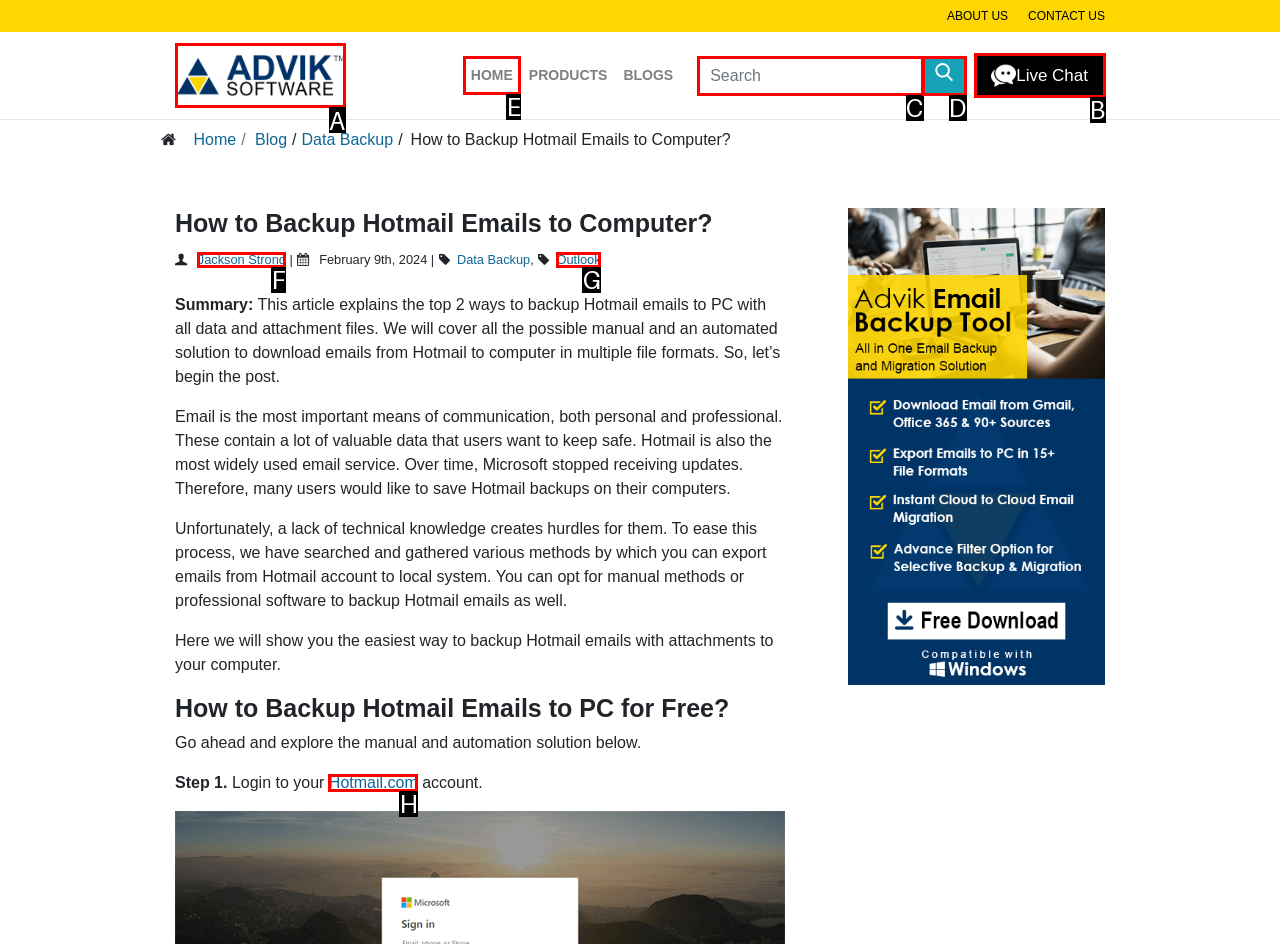Identify the letter of the UI element you should interact with to perform the task: Visit the 'HOME' page
Reply with the appropriate letter of the option.

E